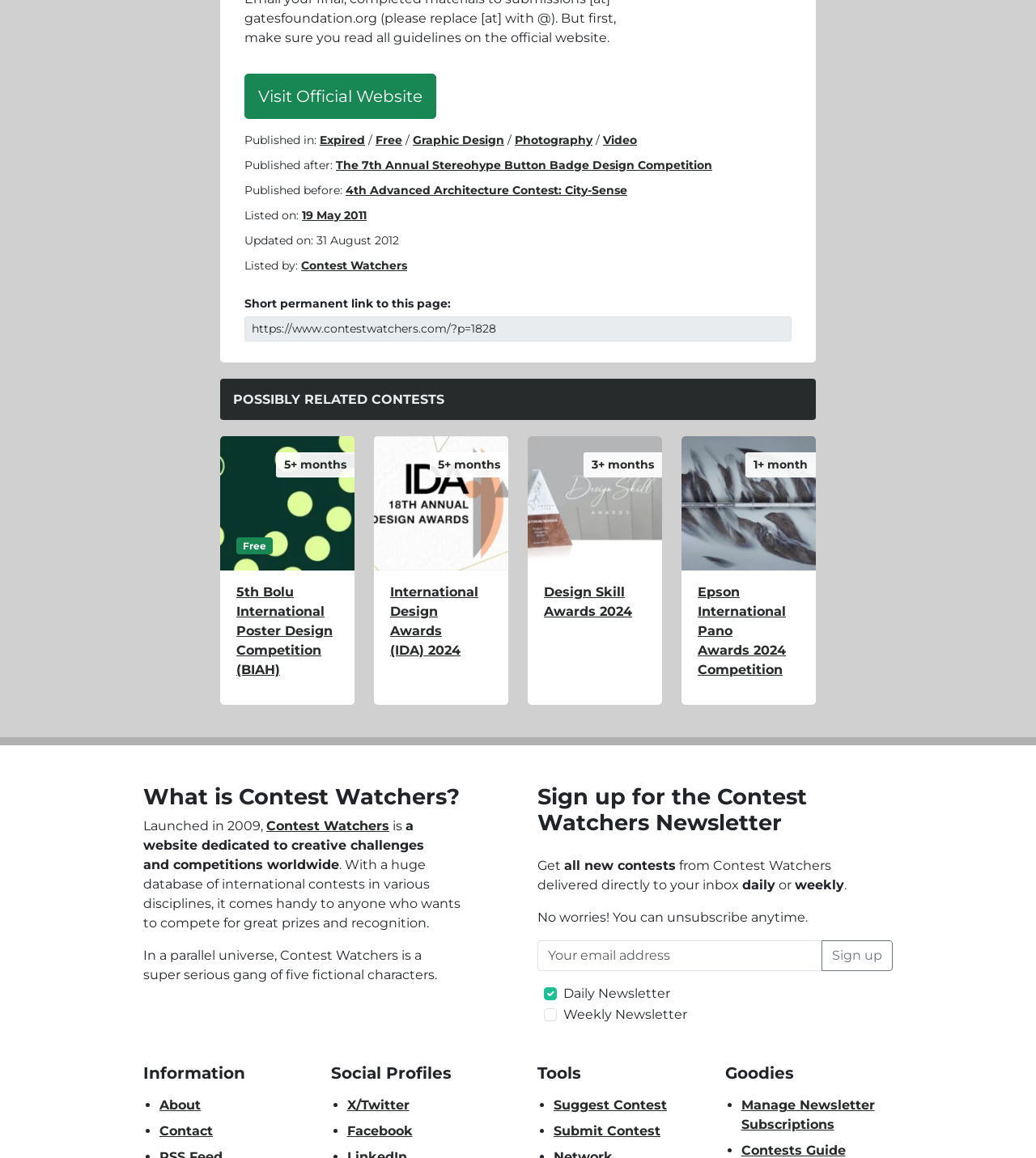Indicate the bounding box coordinates of the clickable region to achieve the following instruction: "Visit Official Website."

[0.236, 0.063, 0.421, 0.102]